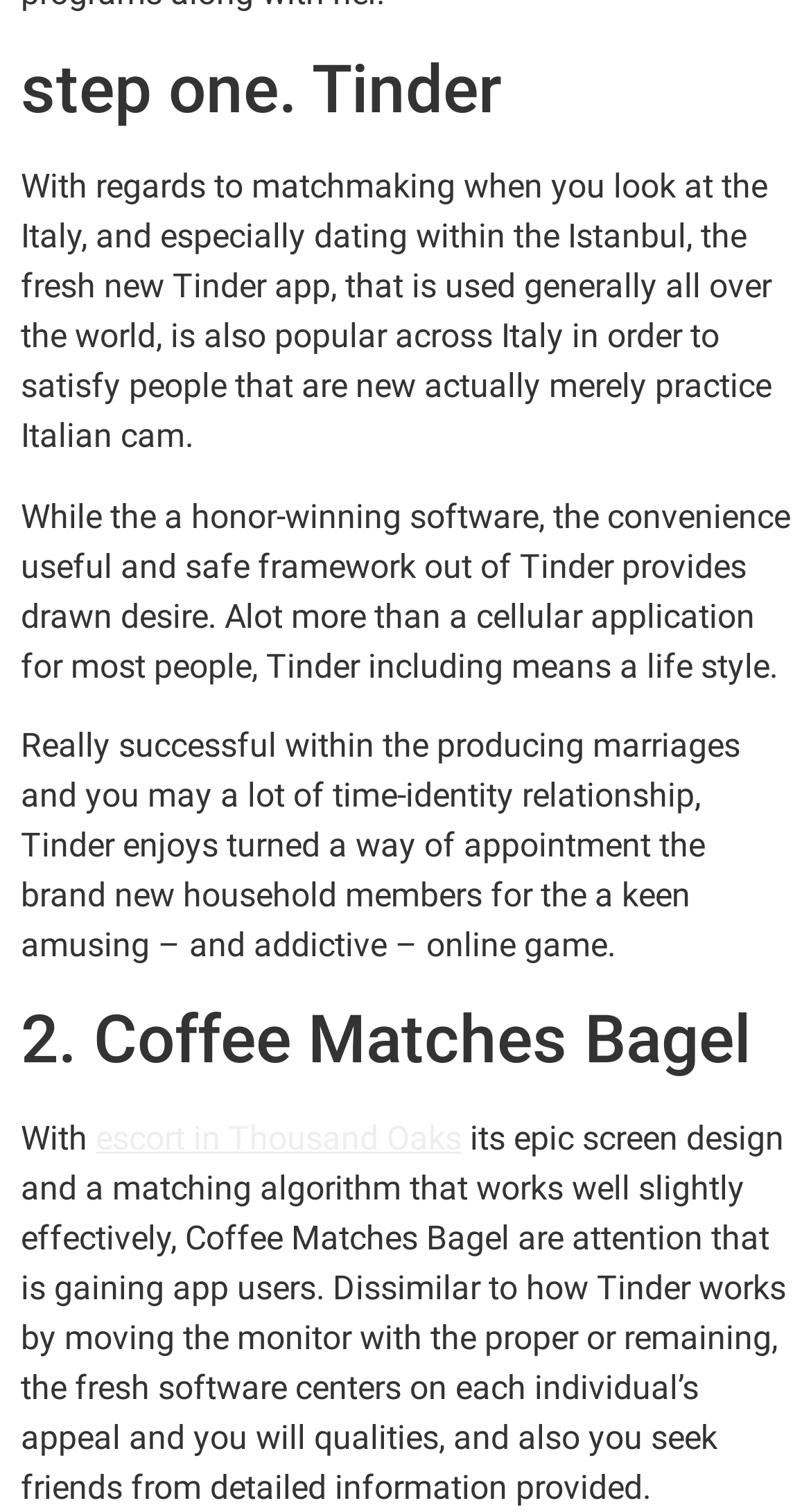What is the tone of the webpage?
Please provide a detailed and comprehensive answer to the question.

The tone of the webpage is informative, as it provides information about the dating apps Tinder and Coffee Matches Bagel, their features, and how they work, without expressing a personal opinion or emotion.